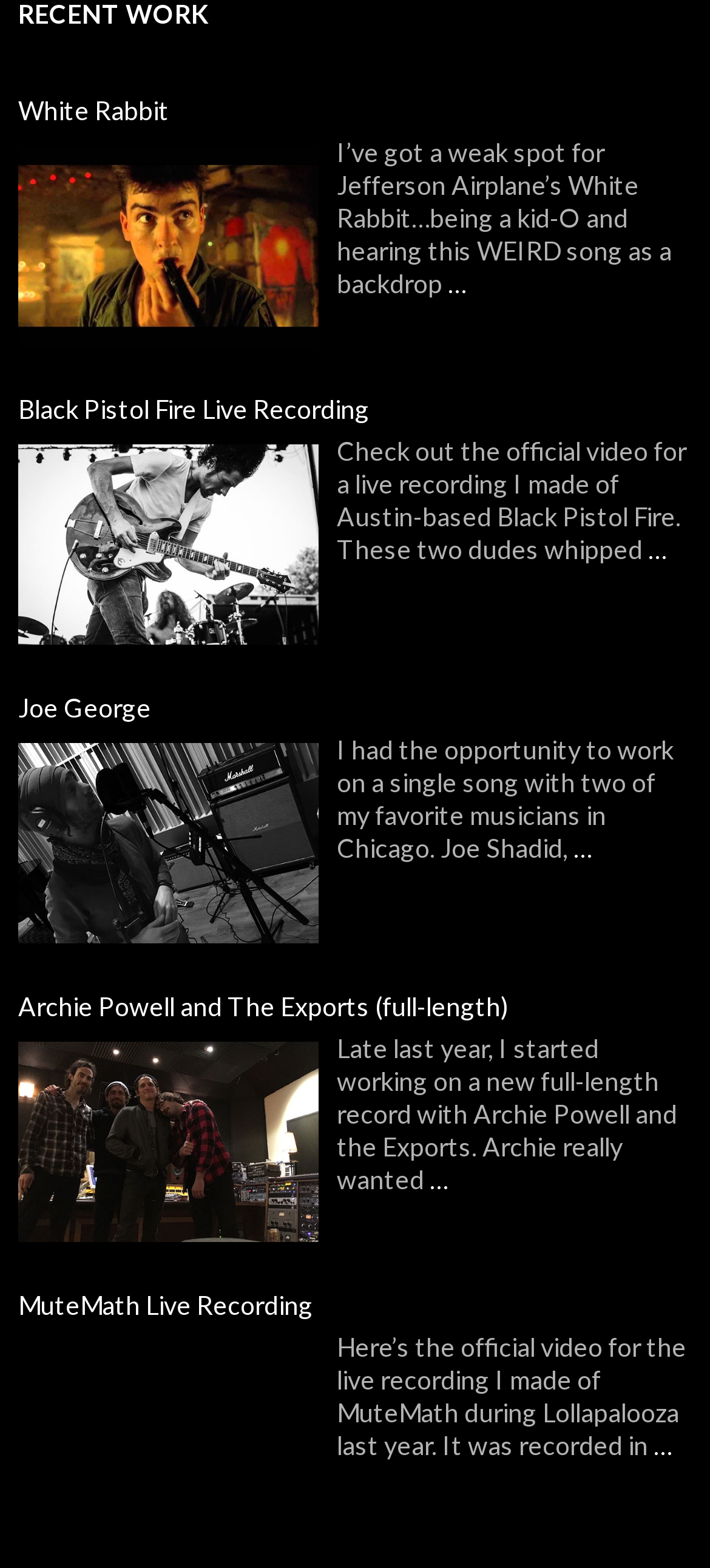Identify the bounding box for the described UI element: "aria-describedby="action-present" title="Enter presentation mode"".

None